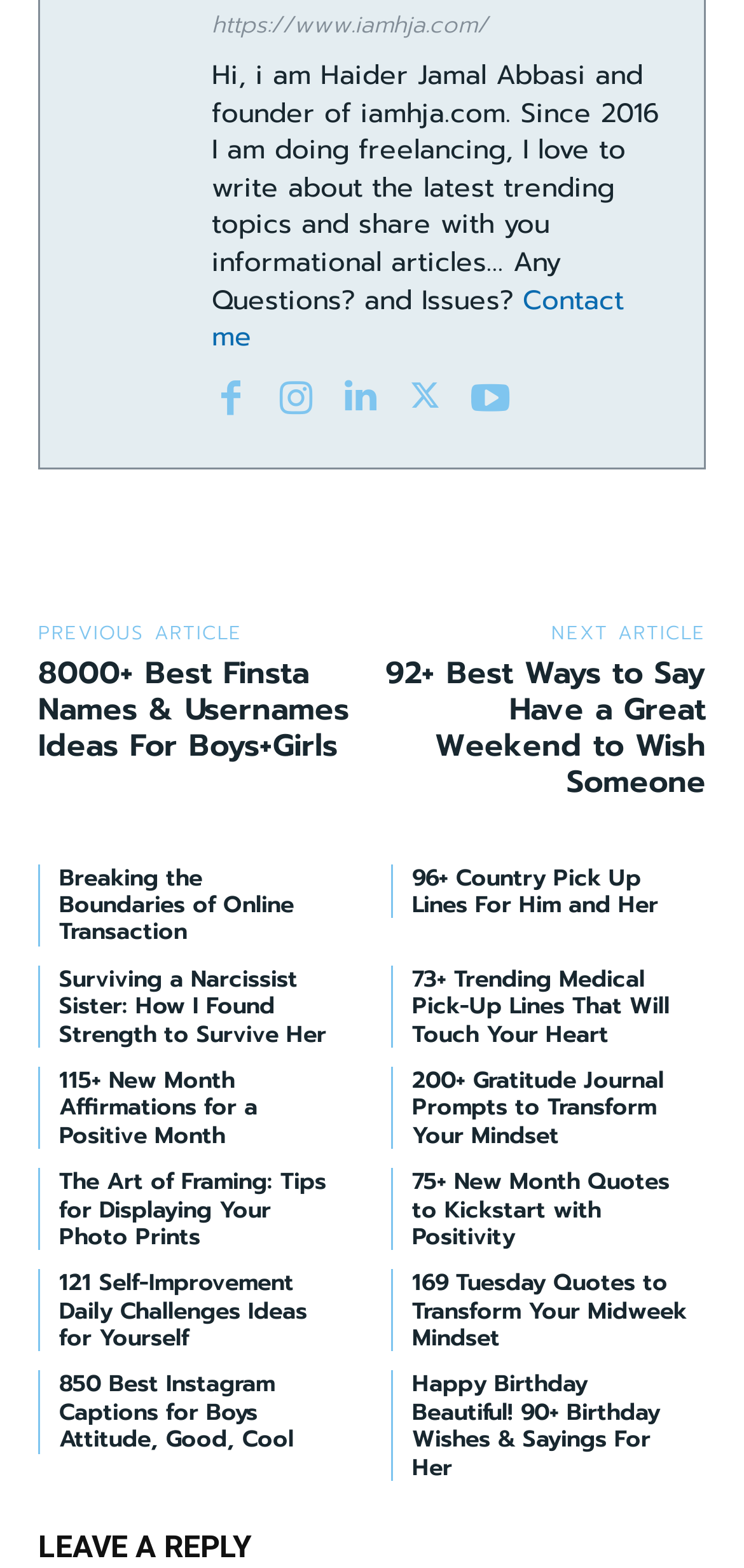Identify the bounding box coordinates for the UI element described as follows: Privacy Policy. Use the format (top-left x, top-left y, bottom-right x, bottom-right y) and ensure all values are floating point numbers between 0 and 1.

None